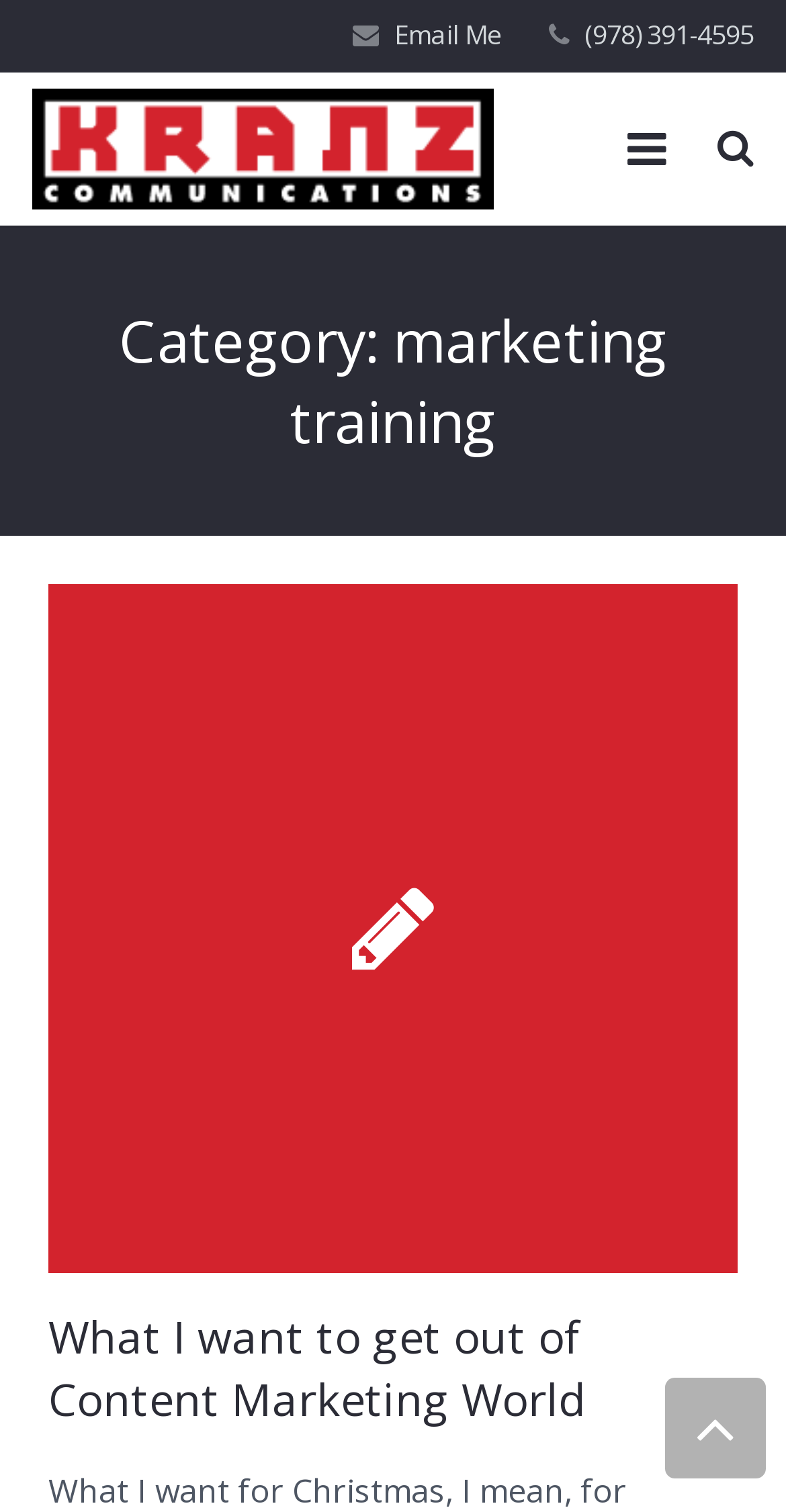Provide the text content of the webpage's main heading.

Category: marketing training